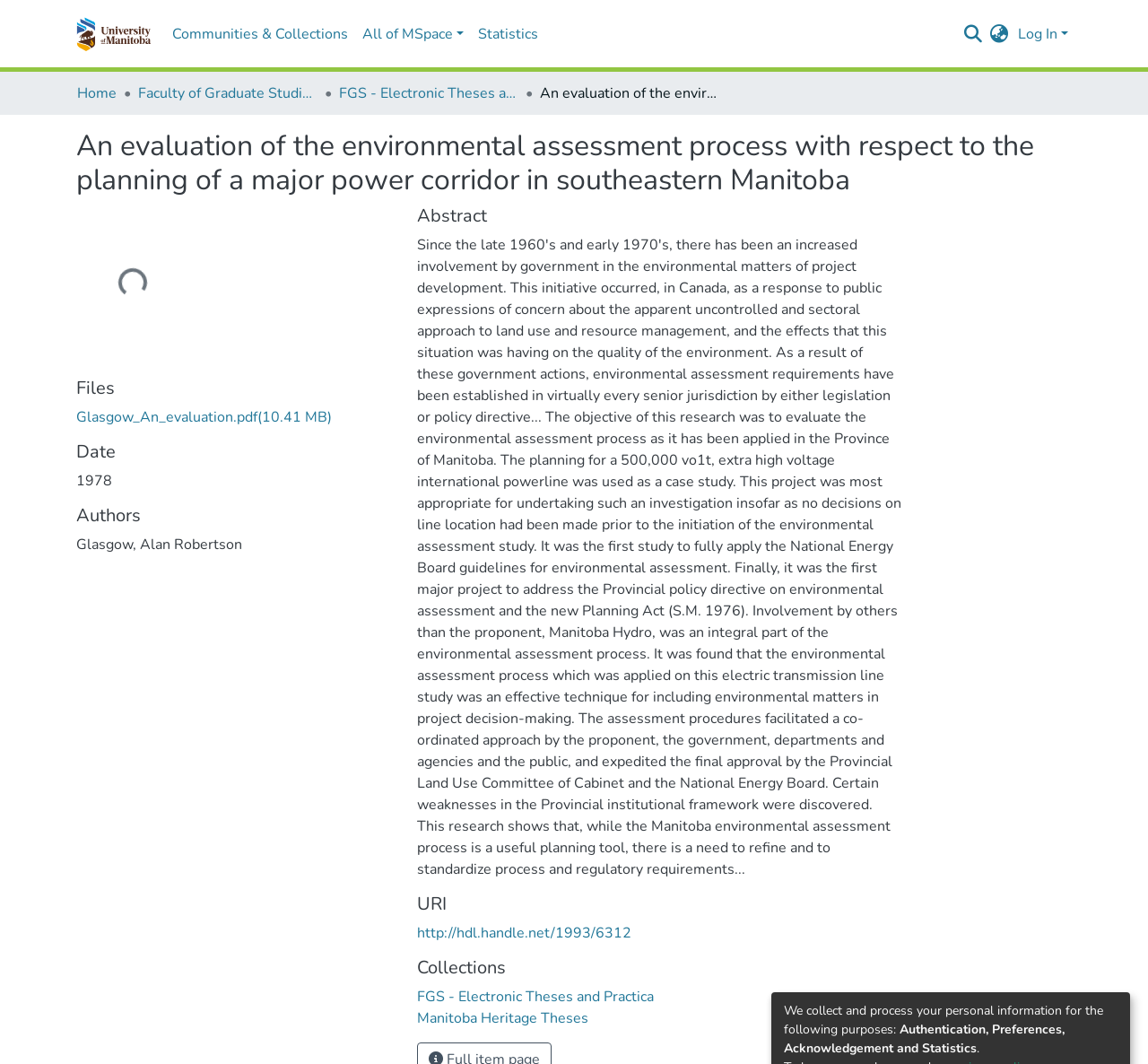Pinpoint the bounding box coordinates of the clickable area needed to execute the instruction: "Go to Communities & Collections". The coordinates should be specified as four float numbers between 0 and 1, i.e., [left, top, right, bottom].

[0.143, 0.015, 0.309, 0.049]